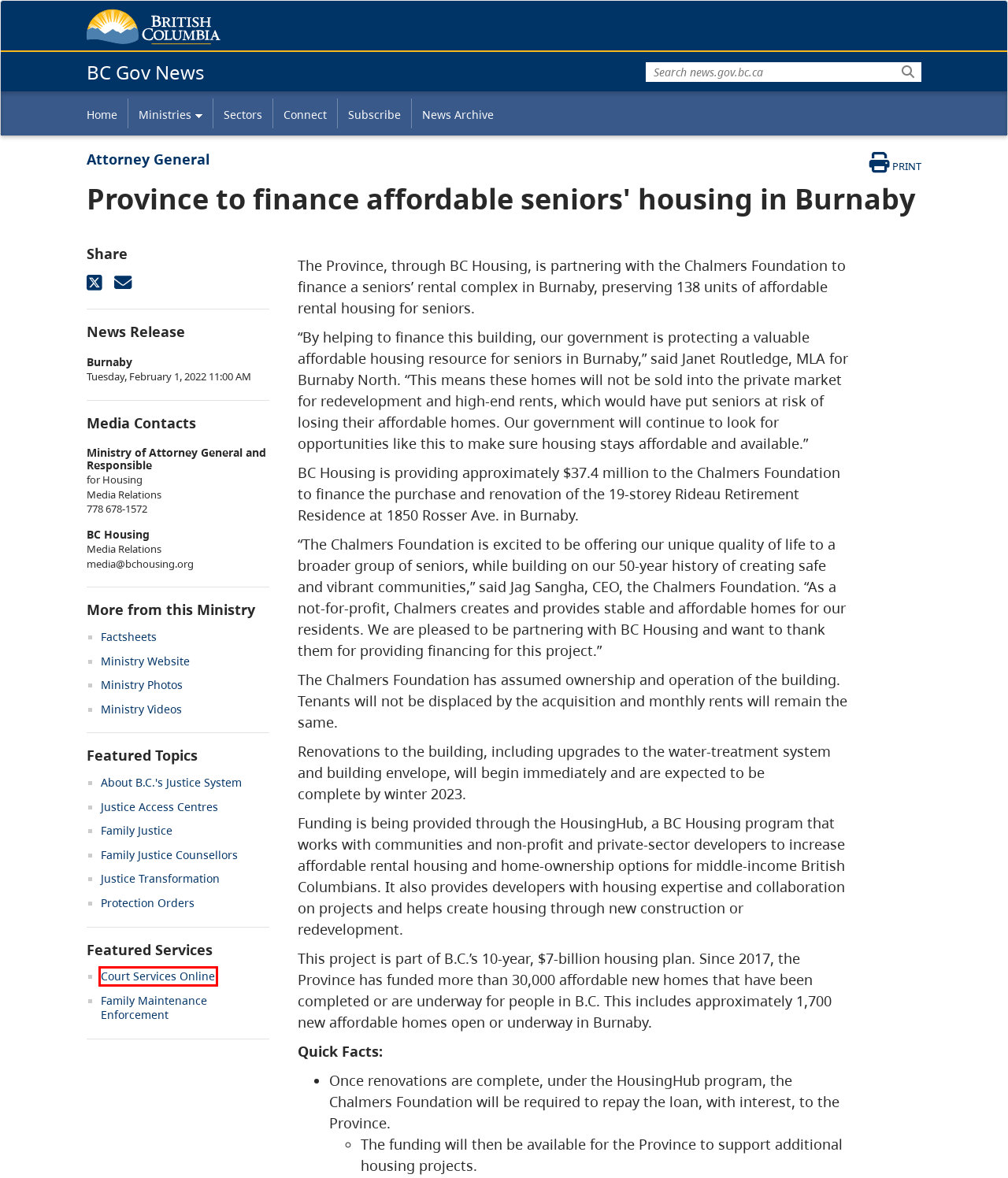Evaluate the webpage screenshot and identify the element within the red bounding box. Select the webpage description that best fits the new webpage after clicking the highlighted element. Here are the candidates:
A. Home - Province of British Columbia
B. Courthouse services - Province of British Columbia
C. Protection Order Registry - Province of British Columbia
D. Justice reform initiatives - Province of British Columbia
E. Family Justice Counsellors - Province of British Columbia
F. Attorney General | BC Gov News
G. Family Justice - Province of British Columbia
H. About B.C.'s justice system - Province of British Columbia

B